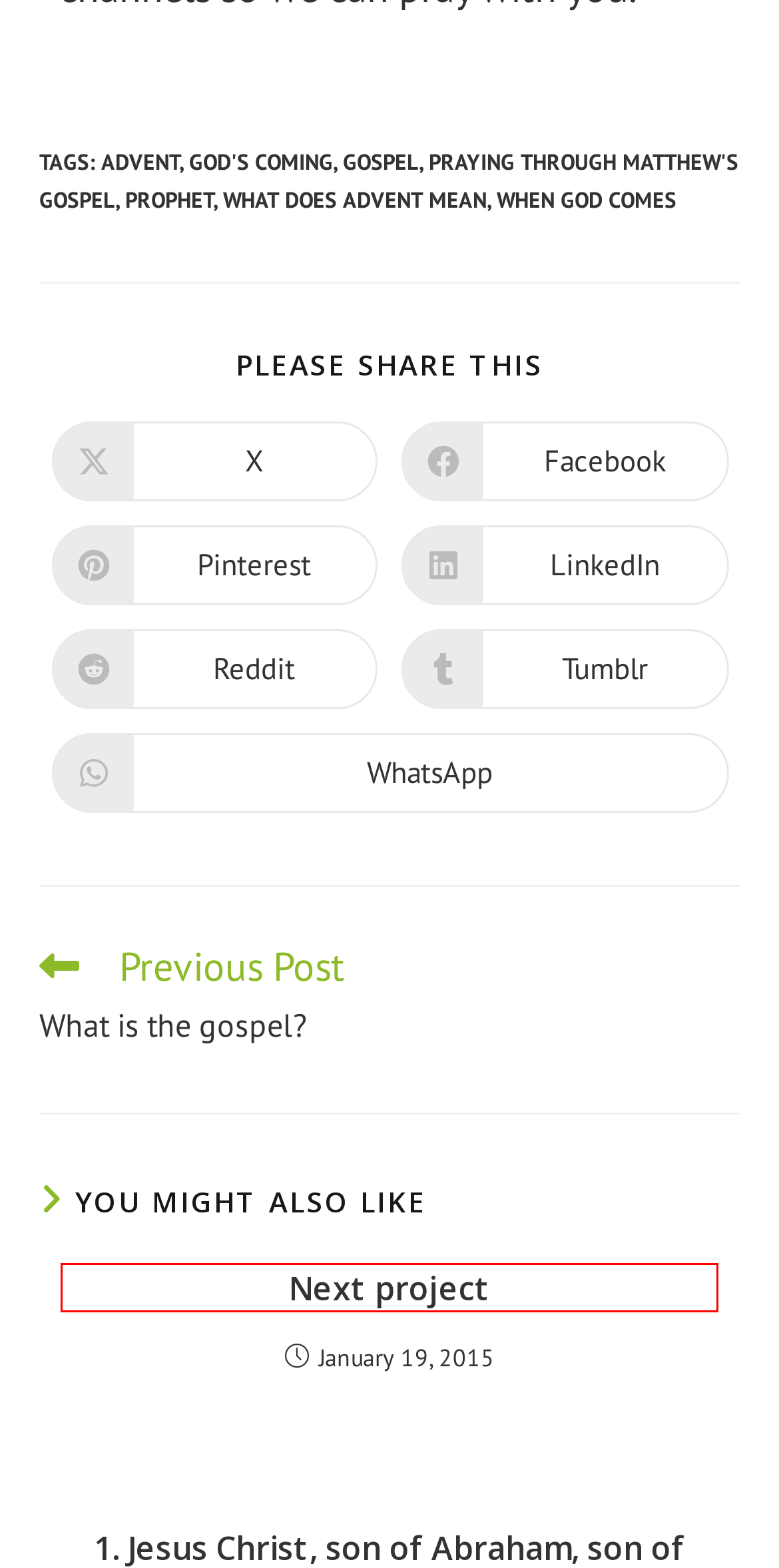A screenshot of a webpage is given, marked with a red bounding box around a UI element. Please select the most appropriate webpage description that fits the new page after clicking the highlighted element. Here are the candidates:
A. Next project – Word of Prayer
B. Podcast – Word of Prayer
C. First Fifteen Season Two is over – Word of Prayer
D. Advent – Word of Prayer
E. What is the gospel? – Word of Prayer
F. prophet – Word of Prayer
G. God's coming – Word of Prayer
H. Cart – Word of Prayer

A